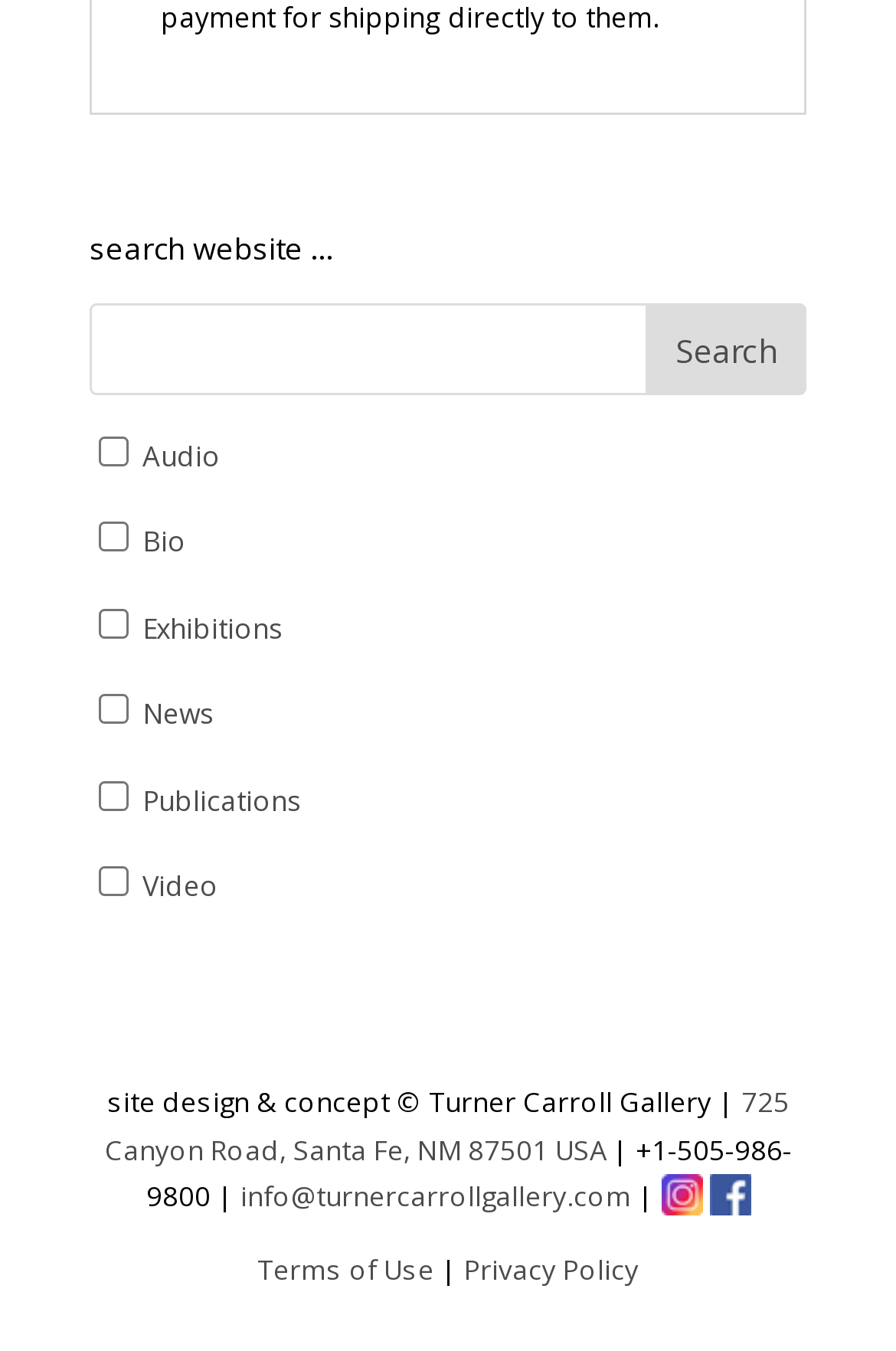Reply to the question below using a single word or brief phrase:
What is the phone number?

+1-505-986-9800